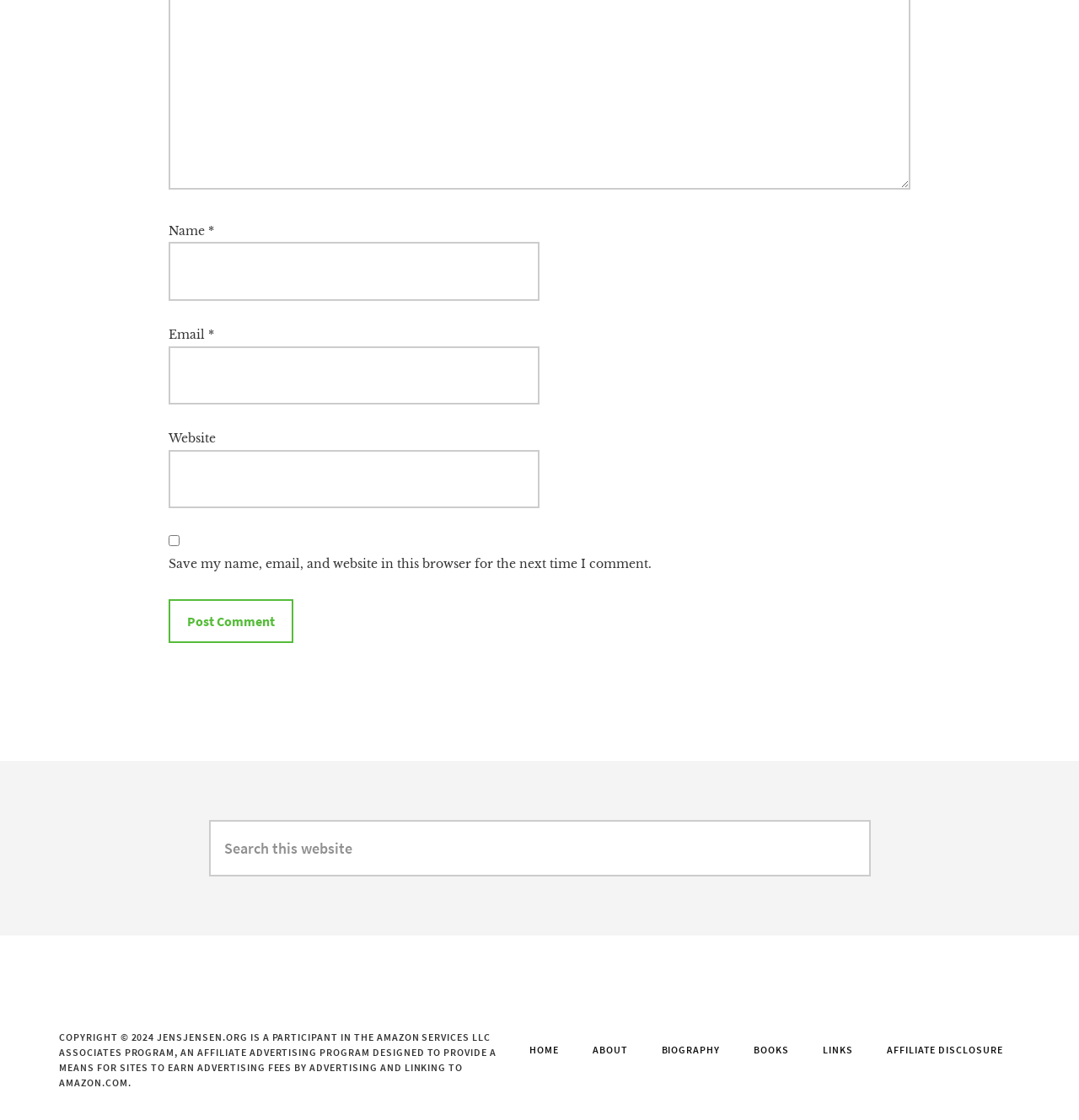Answer the question briefly using a single word or phrase: 
How many navigation links are available?

6